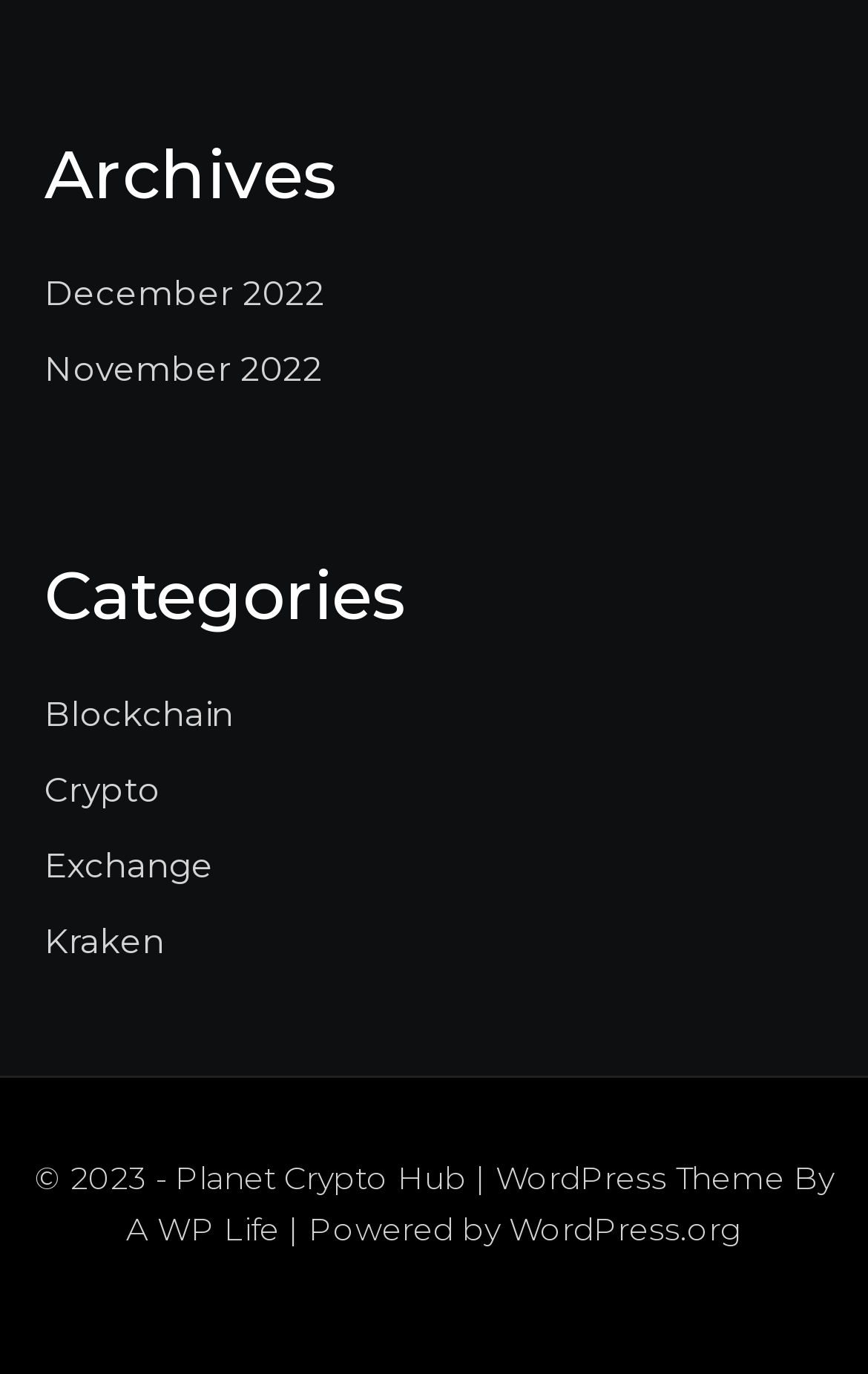What is the orientation of the separator? Using the information from the screenshot, answer with a single word or phrase.

horizontal